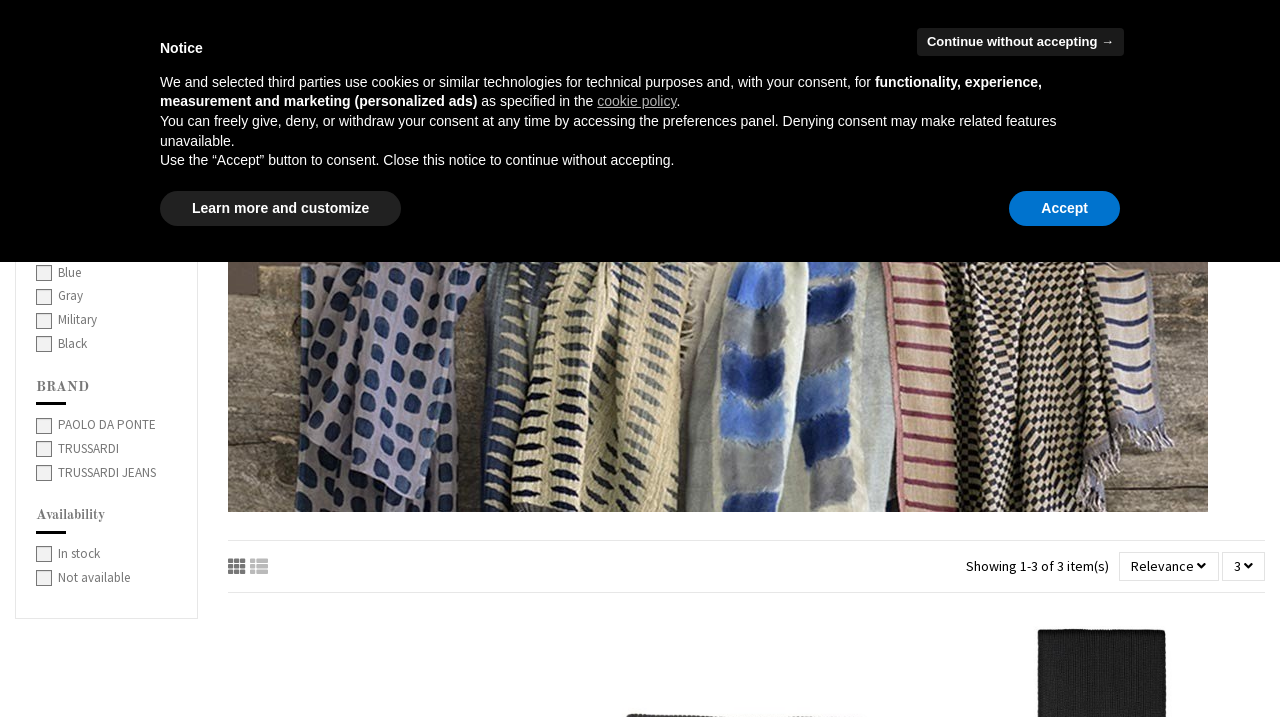Please identify the bounding box coordinates of the clickable region that I should interact with to perform the following instruction: "Sign in". The coordinates should be expressed as four float numbers between 0 and 1, i.e., [left, top, right, bottom].

[0.918, 0.072, 0.948, 0.146]